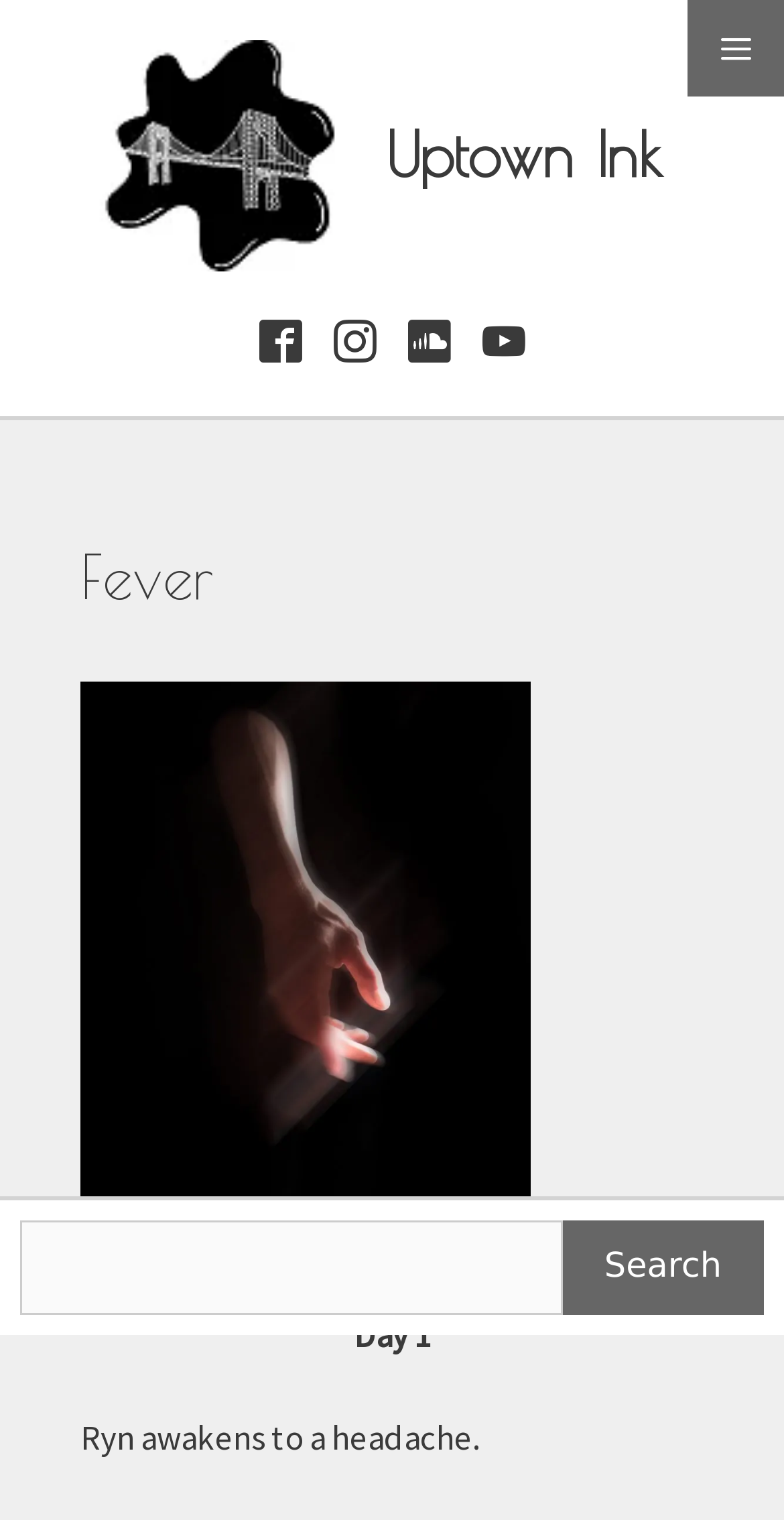Determine the bounding box coordinates for the UI element described. Format the coordinates as (top-left x, top-left y, bottom-right x, bottom-right y) and ensure all values are between 0 and 1. Element description: aria-label="Uptown Ink on Instagram"

[0.412, 0.217, 0.507, 0.243]